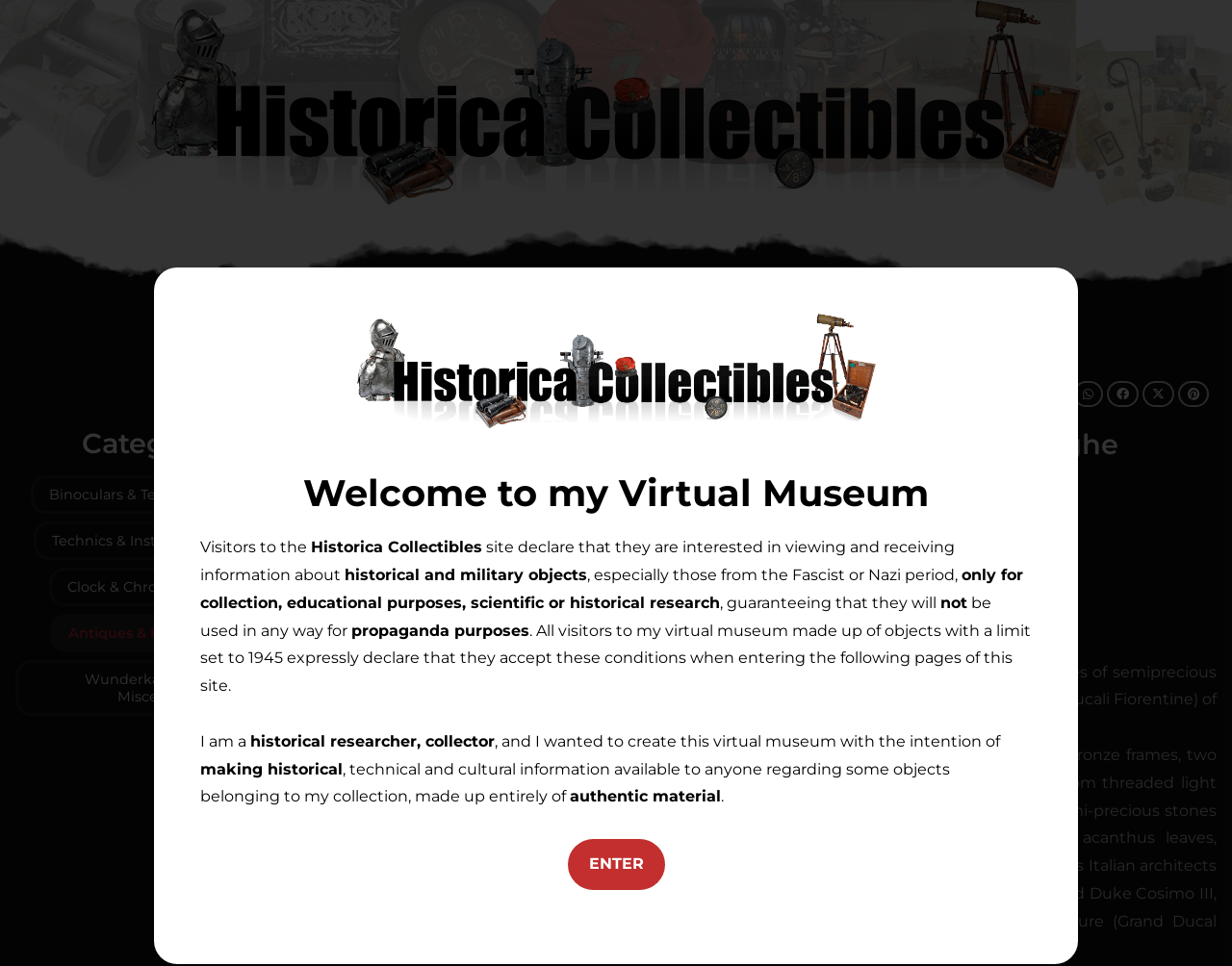Analyze the image and provide a detailed answer to the question: What is the material of the casket?

I inferred this answer by reading the description of the casket, which states that it is made of ebony and rosewood, with black marble panels inlaid with precious varieties of semiprecious stones.